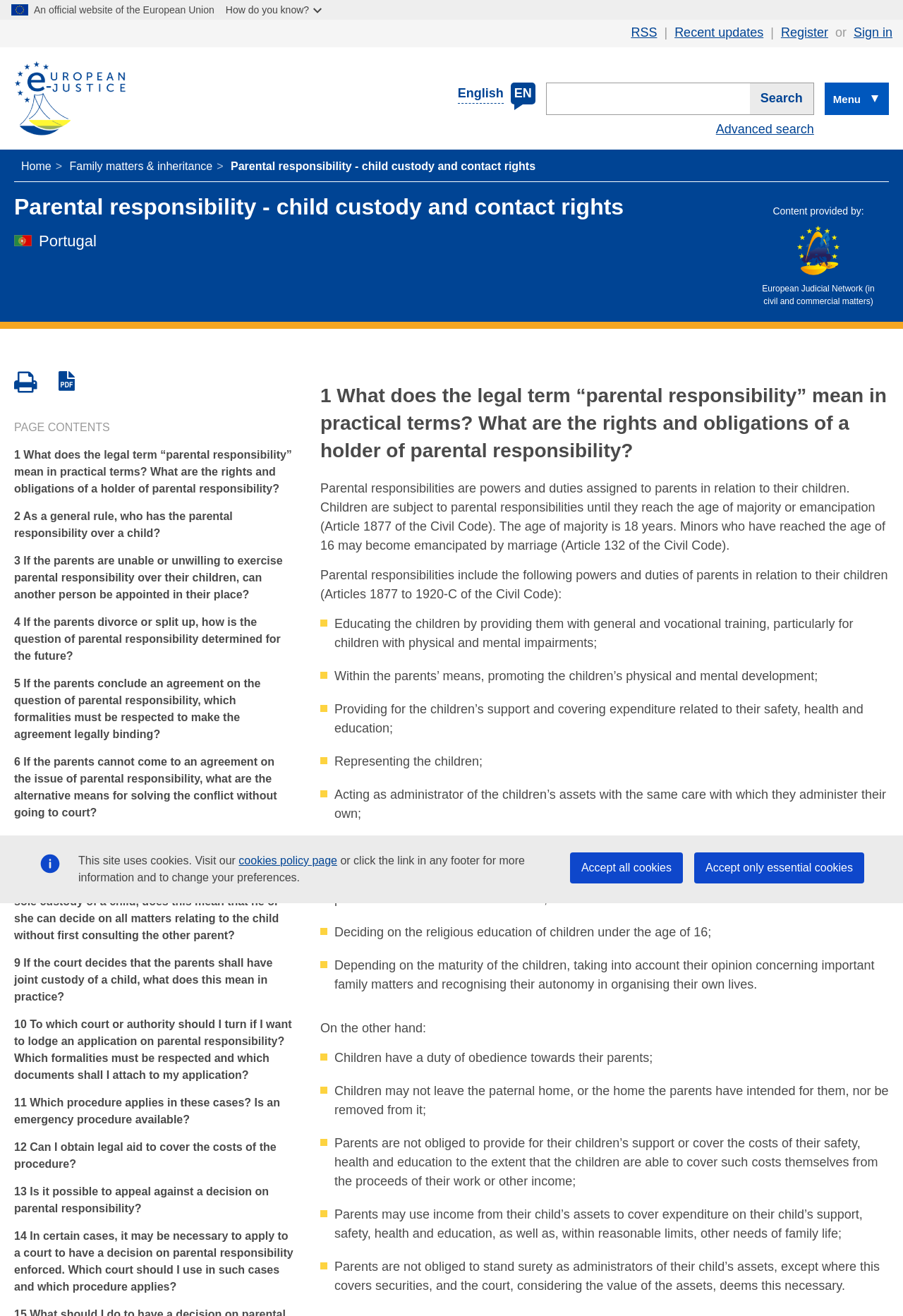Using the webpage screenshot and the element description notable technology milestones, determine the bounding box coordinates. Specify the coordinates in the format (top-left x, top-left y, bottom-right x, bottom-right y) with values ranging from 0 to 1.

None